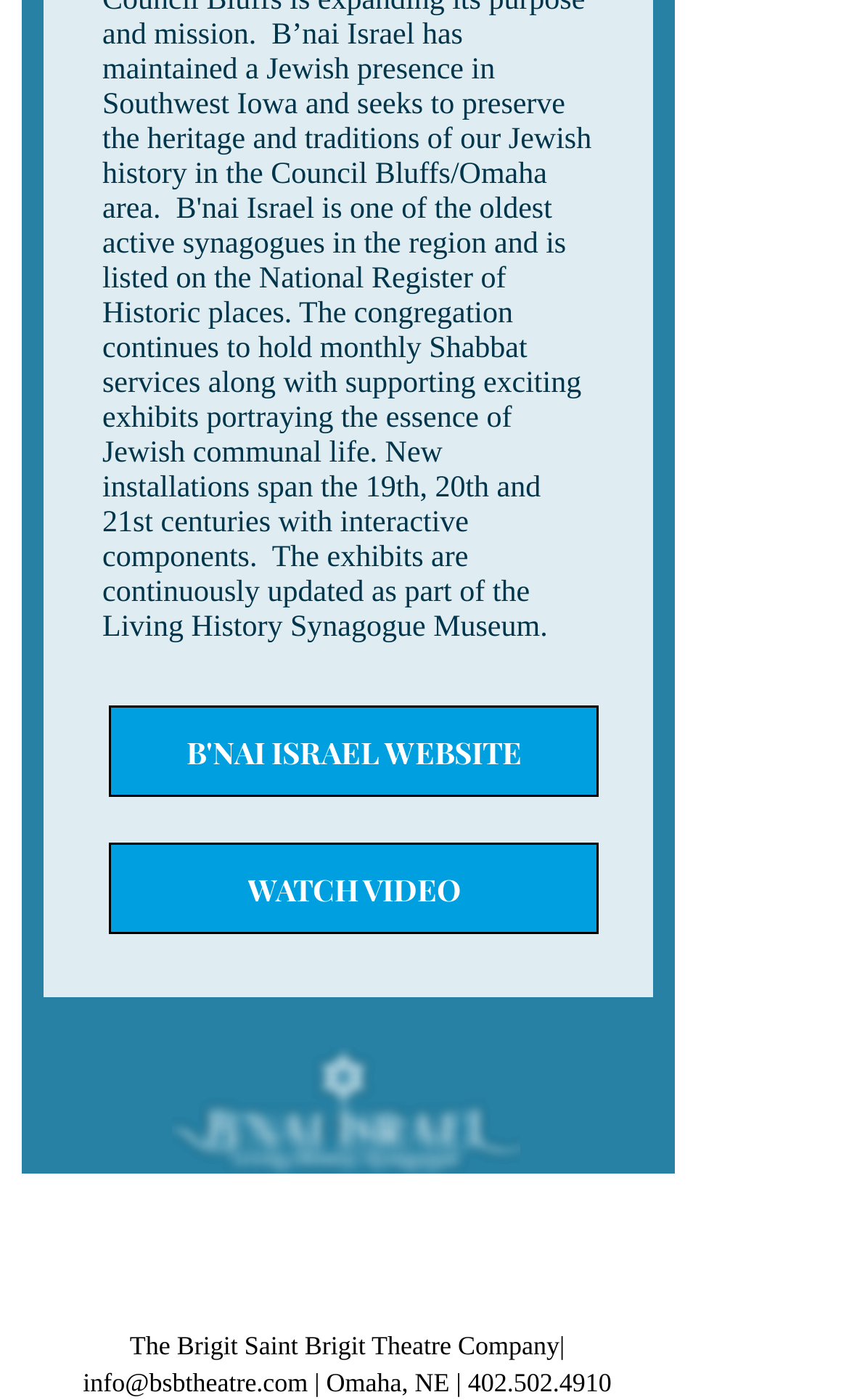What is the city and state of the theatre company's location?
Can you provide an in-depth and detailed response to the question?

I found the answer by looking at the StaticText element with the text '| Omaha, NE |' which is located at the bottom of the page, next to the address and phone number information.